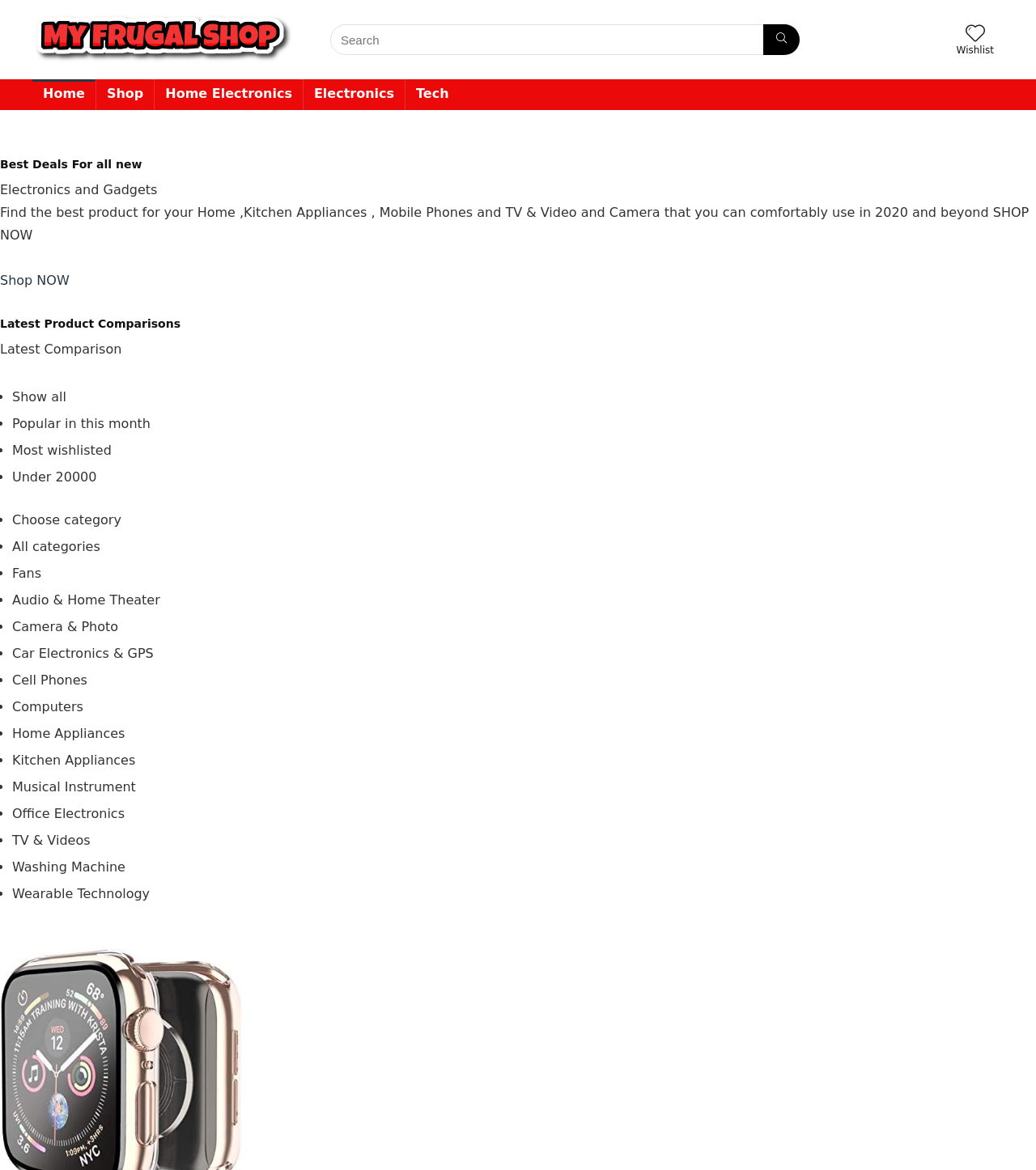Describe every aspect of the webpage comprehensively.

The webpage is an online shop called "My Frugal Shop". At the top left corner, there is a logo of the shop, which is an image with the text "My Frugal Shop". Next to the logo, there is a search bar with a search button. On the top right corner, there is a wishlist icon and a text "Wishlist".

Below the search bar, there is a navigation menu with links to different sections of the shop, including "Home", "Shop", "Home Electronics", "Electronics", and "Tech".

The main content of the page is divided into two sections. The first section has a heading "Best Deals For all new" and a paragraph of text describing the shop's products, including electronics and gadgets for home and kitchen appliances, mobile phones, and TV and video. There is a "Shop NOW" button below the text.

The second section has a heading "Latest Product Comparisons" and a list of categories, including "Latest Comparison", "Popular in this month", "Most wishlisted", "Under 20000", and "Choose category". Below the categories, there is a list of product categories, including "Fans", "Audio & Home Theater", "Camera & Photo", and many others. Each category has a text link to its corresponding page.

At the bottom of the page, there is a link to an unknown page, but it seems to be related to the shop's products.